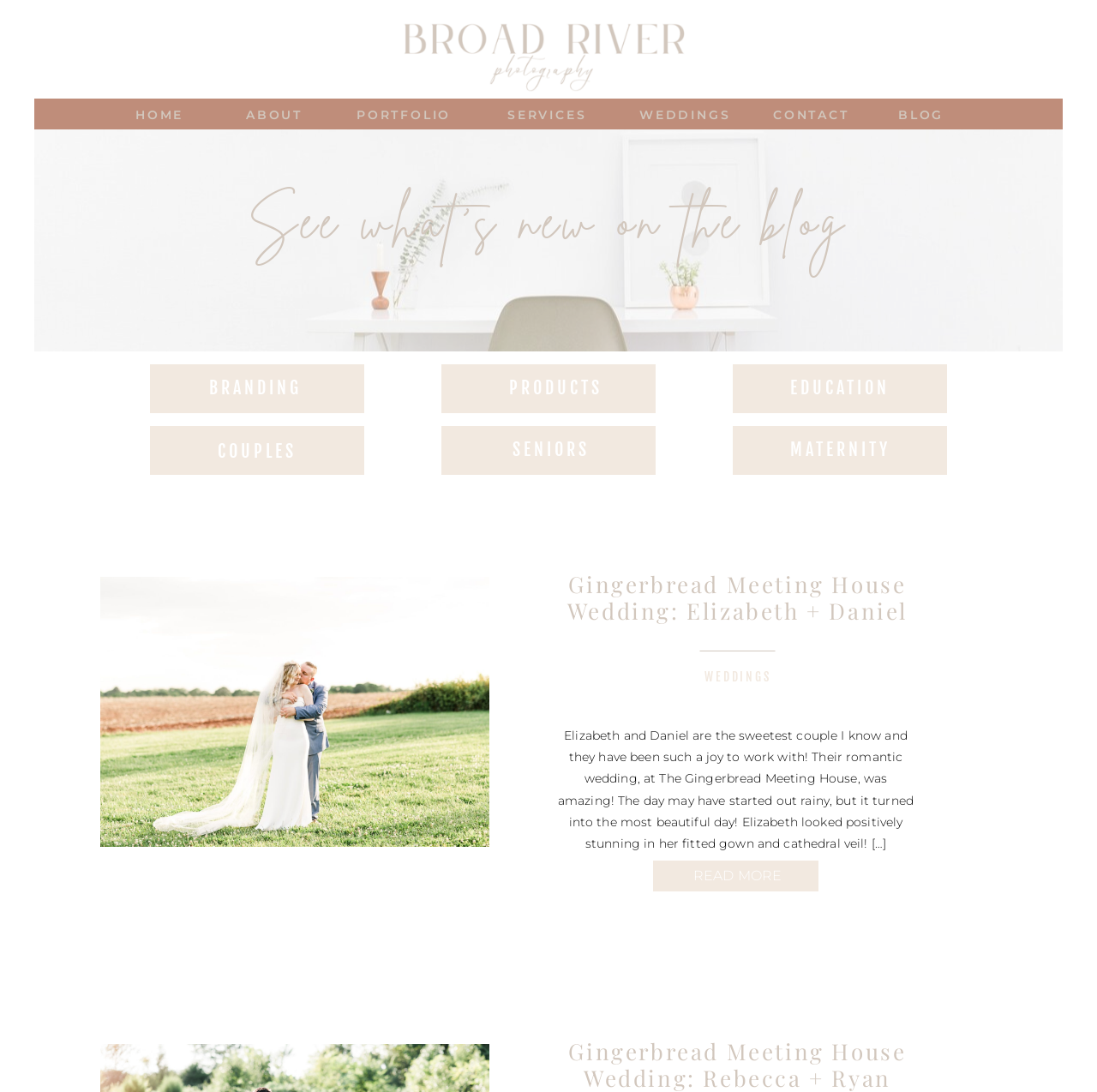Answer the following query with a single word or phrase:
How many headings are on the webpage?

4